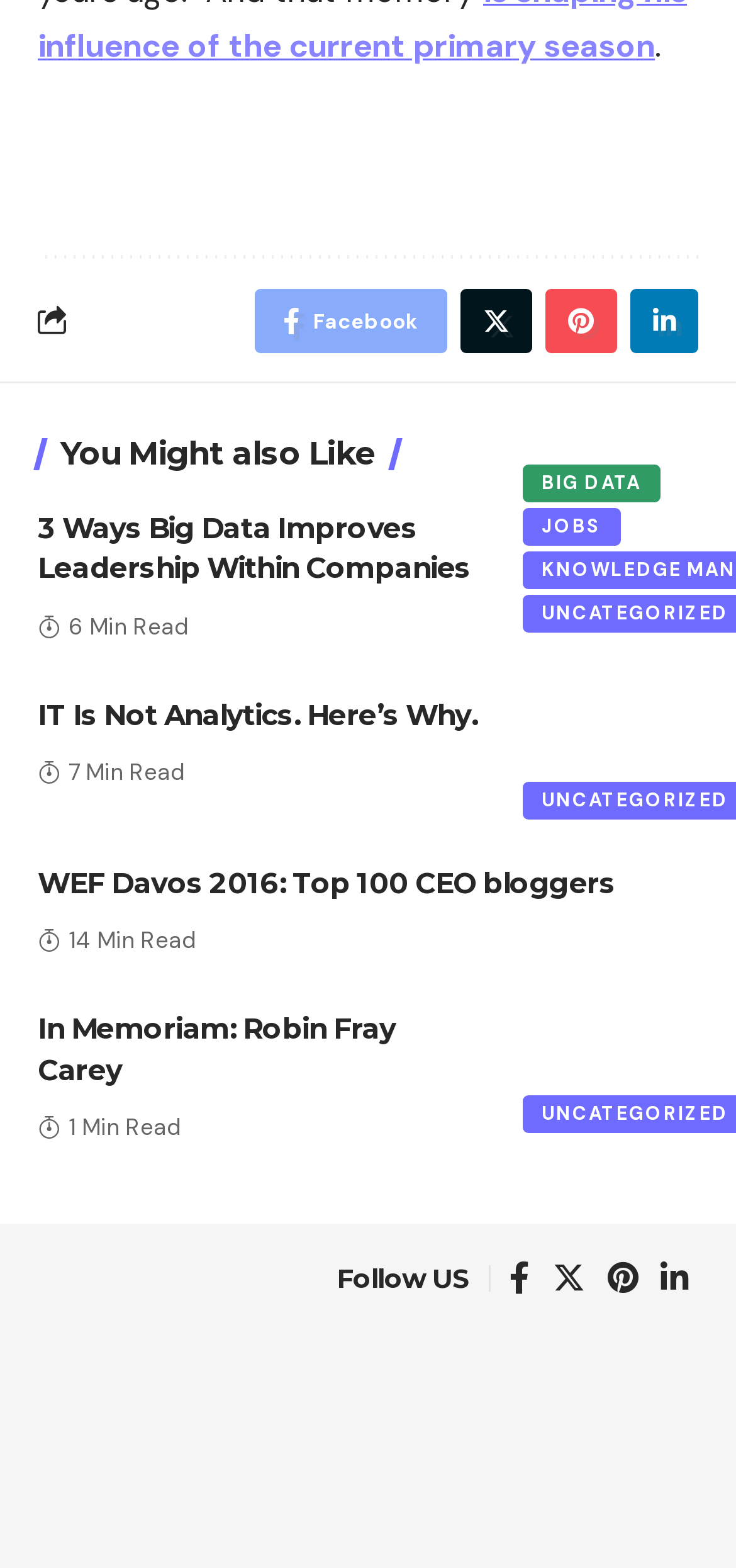What is the purpose of the links at the top of the page?
Please provide a full and detailed response to the question.

The links at the top of the page, such as '', '', '', '', '', and '', do not have any descriptive text, but they are likely used for navigation purposes, allowing users to access different sections or pages of the website.